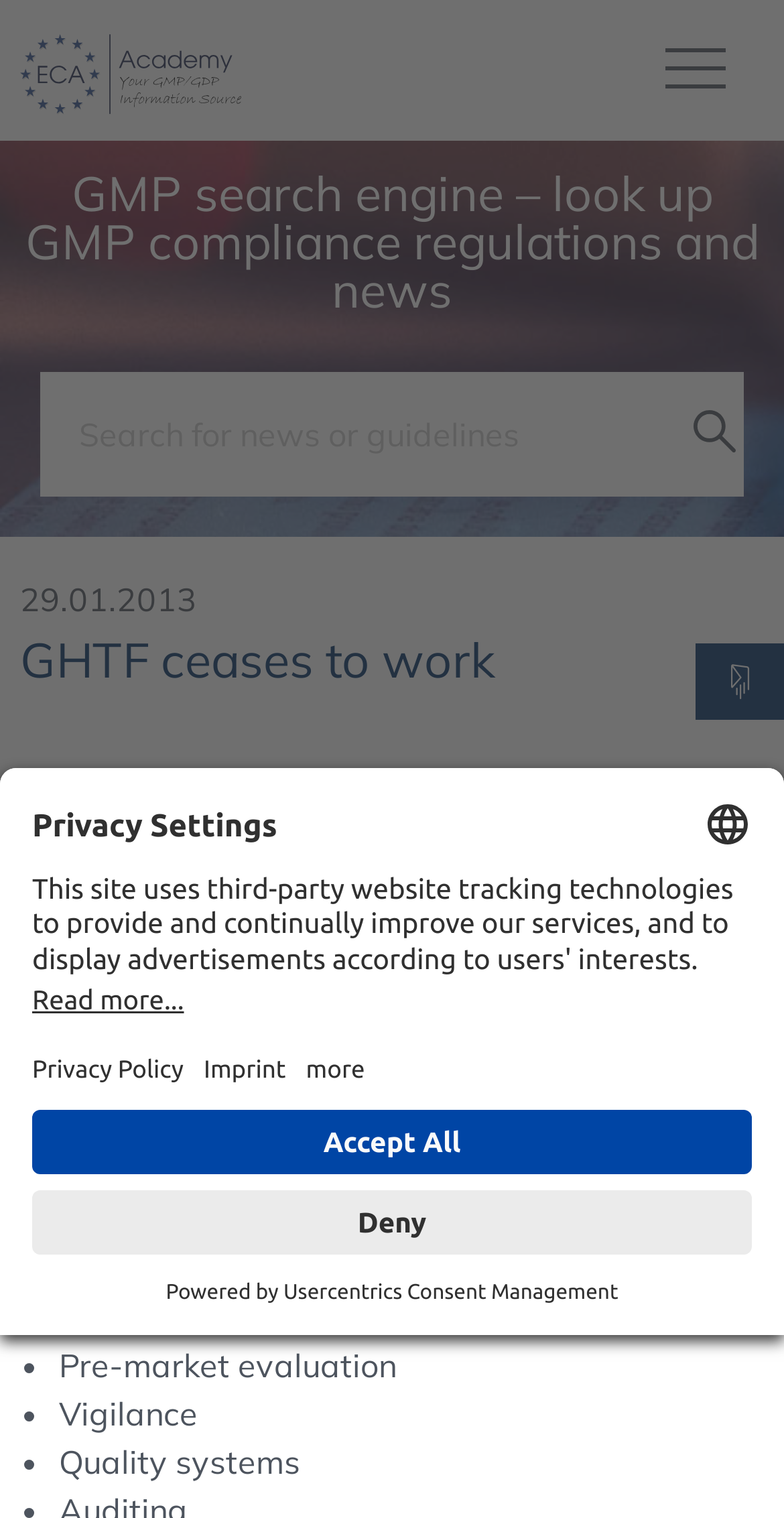Illustrate the webpage thoroughly, mentioning all important details.

The webpage is about the Globalisation Harmonisation Task Force (GHTF) and its cessation of work by the end of 2012. At the top left of the page, there is a figure containing a link to the ECA Academy, accompanied by an image. Below this, there is a search engine for GMP compliance regulations and news, with a textbox to input search queries and a button to filter search results.

On the left side of the page, there is a time stamp indicating the date "29.01.2013". Above this, there is a heading that reads "GHTF ceases to work". The main content of the page is a text block that provides information about the GHTF, its founding in 1992, and its role as a harmonization organization for regulations in the medical devices industry. The text also mentions that the GHTF published guidelines on various topics, including pre-market evaluation, vigilance, and quality systems, which are listed in bullet points.

At the bottom of the page, there is a button to open privacy settings, which triggers a modal dialog box. The dialog box contains a heading "Privacy Settings" and provides information about the use of third-party website tracking technologies and display of advertisements. There are buttons to select a language, read more about the privacy settings, and open the privacy policy and imprint. Additionally, there are buttons to deny or accept all privacy settings.

In the bottom right corner of the page, there is a text block that reads "Powered by" followed by a link to Usercentrics Consent Management.